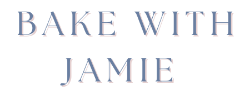Reply to the question with a single word or phrase:
What type of platform does the logo represent?

Culinary platform